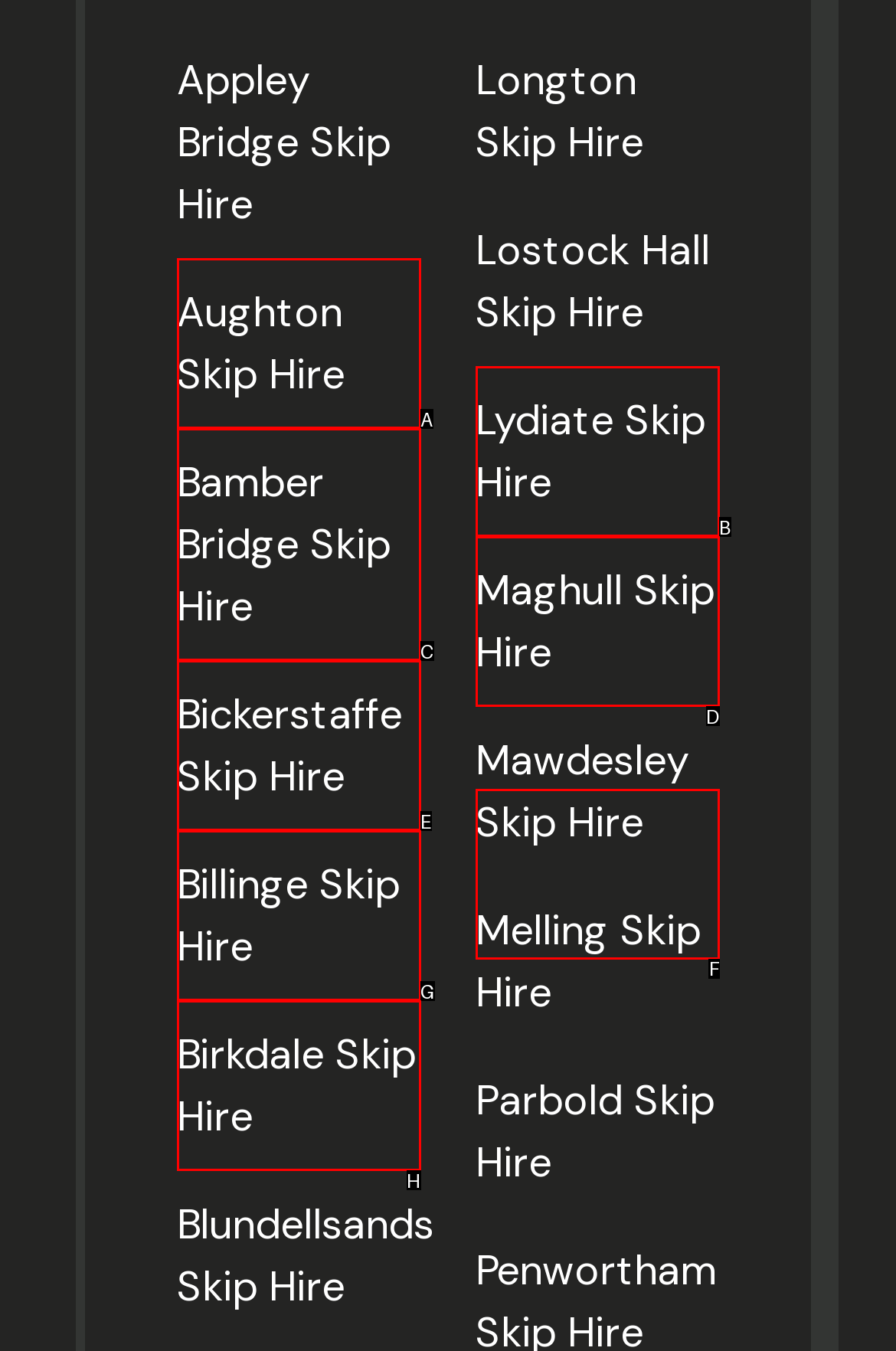Among the marked elements in the screenshot, which letter corresponds to the UI element needed for the task: explore Mawdesley Skip Hire?

F